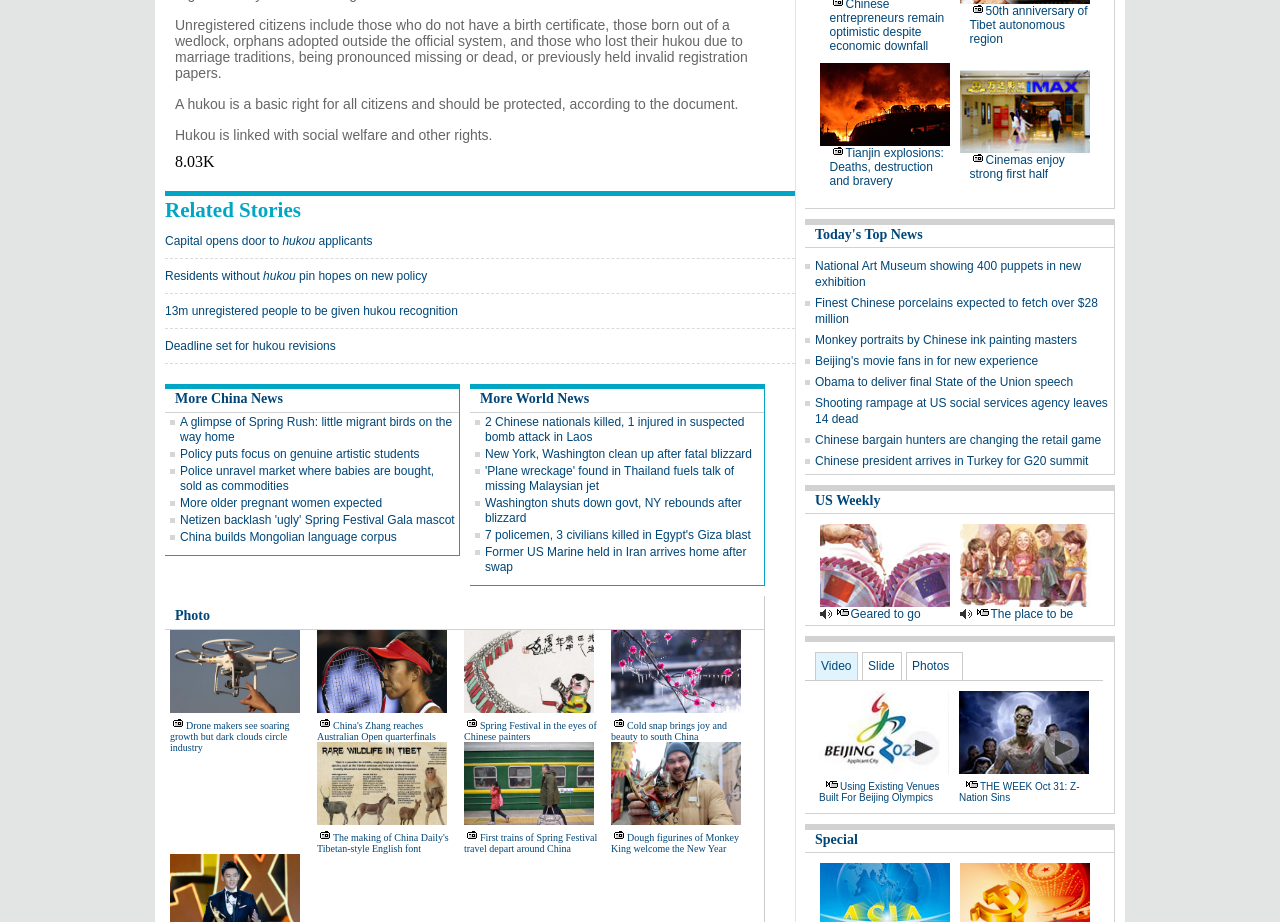Highlight the bounding box coordinates of the element that should be clicked to carry out the following instruction: "Click on 'Related Stories'". The coordinates must be given as four float numbers ranging from 0 to 1, i.e., [left, top, right, bottom].

[0.129, 0.215, 0.235, 0.241]